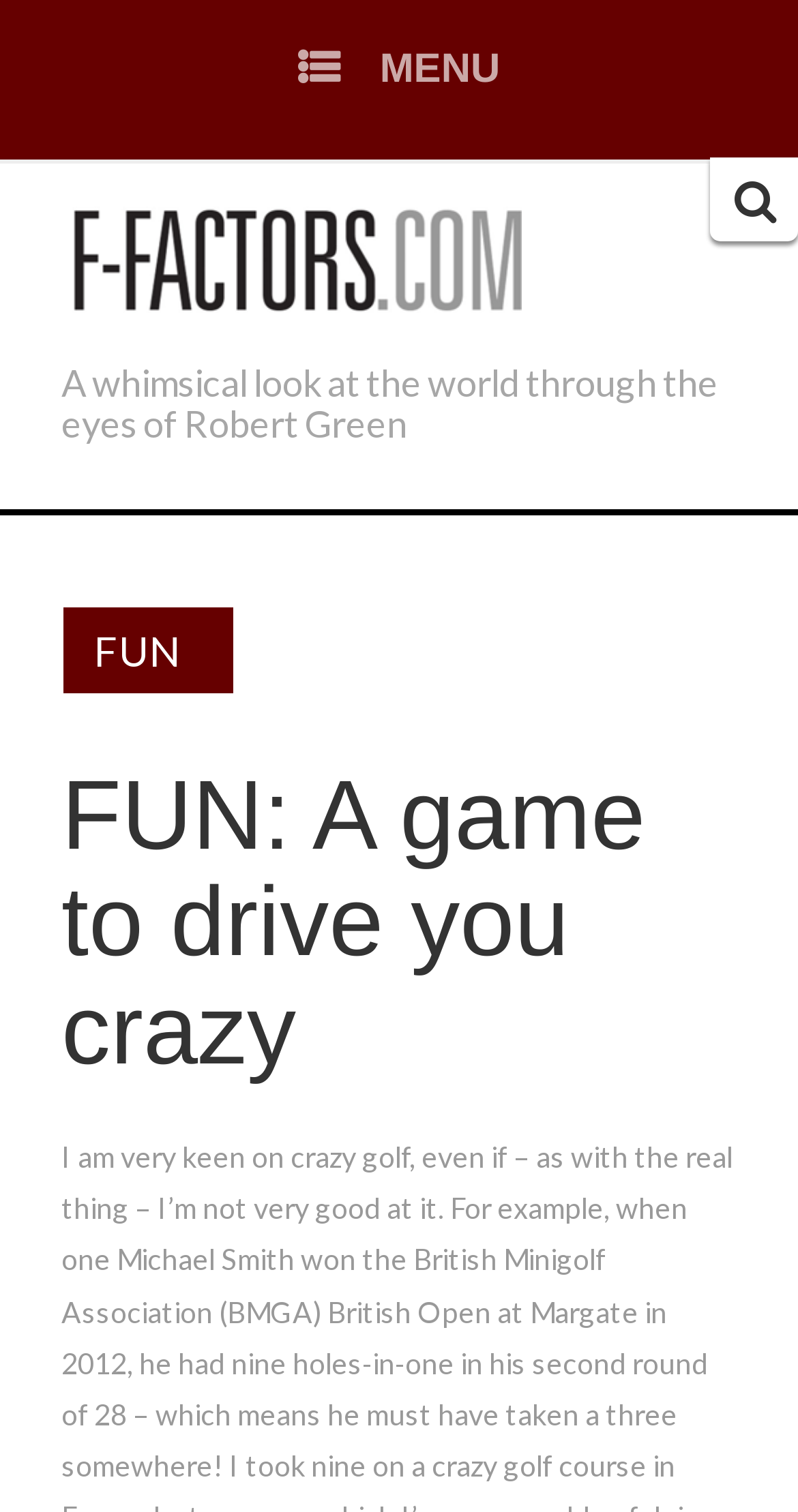Please examine the image and provide a detailed answer to the question: Is there a search function?

The presence of a search function can be determined by the search element with an empty text field. This element is located at the top-right corner of the webpage, indicating that users can search for content on the webpage.